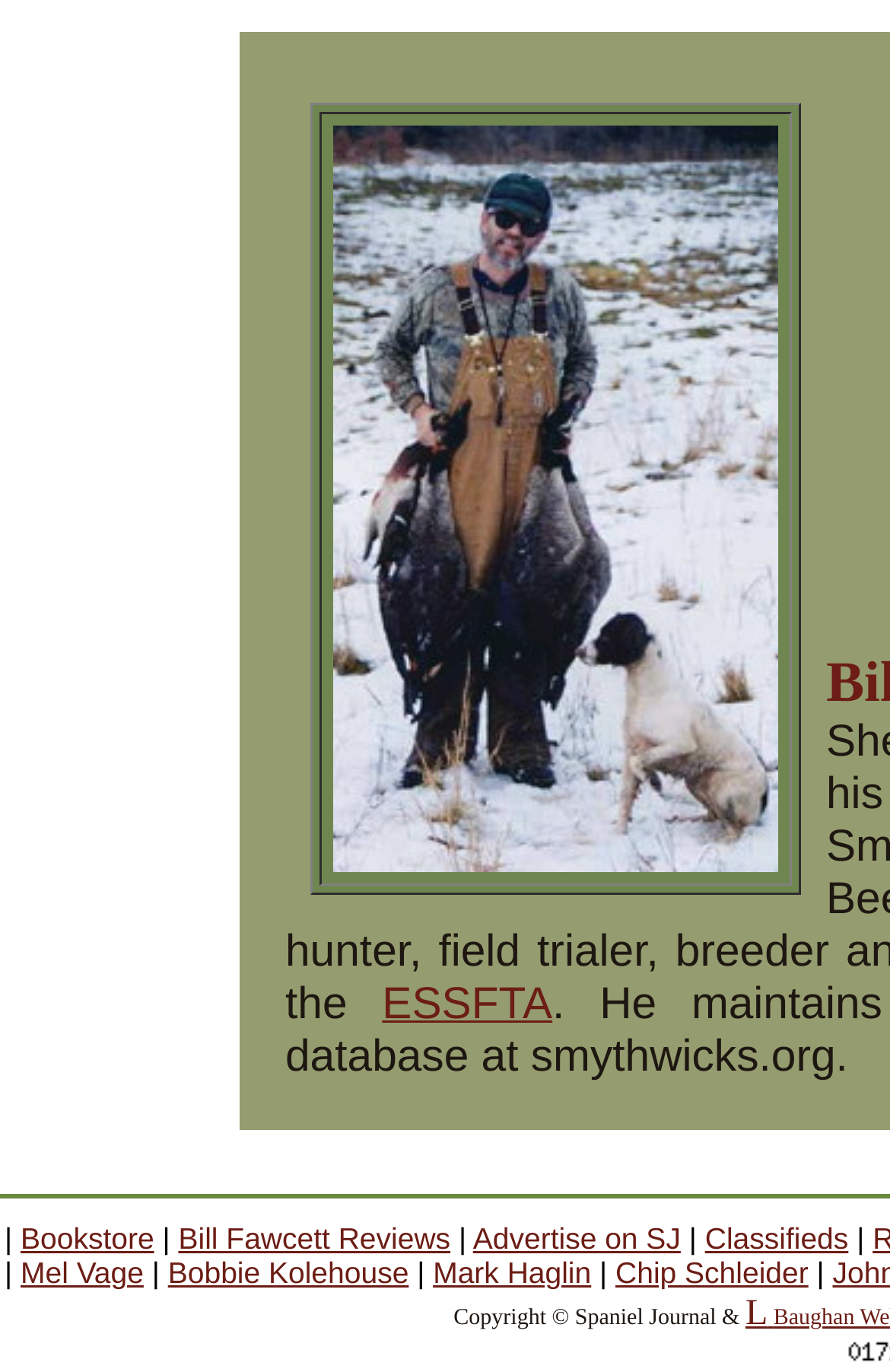What is the image located above?
Examine the webpage screenshot and provide an in-depth answer to the question.

I found an image element with a bounding box that is above other elements. The link 'ESSFTA' is located near this image, suggesting that the image is related to ESSFTA.